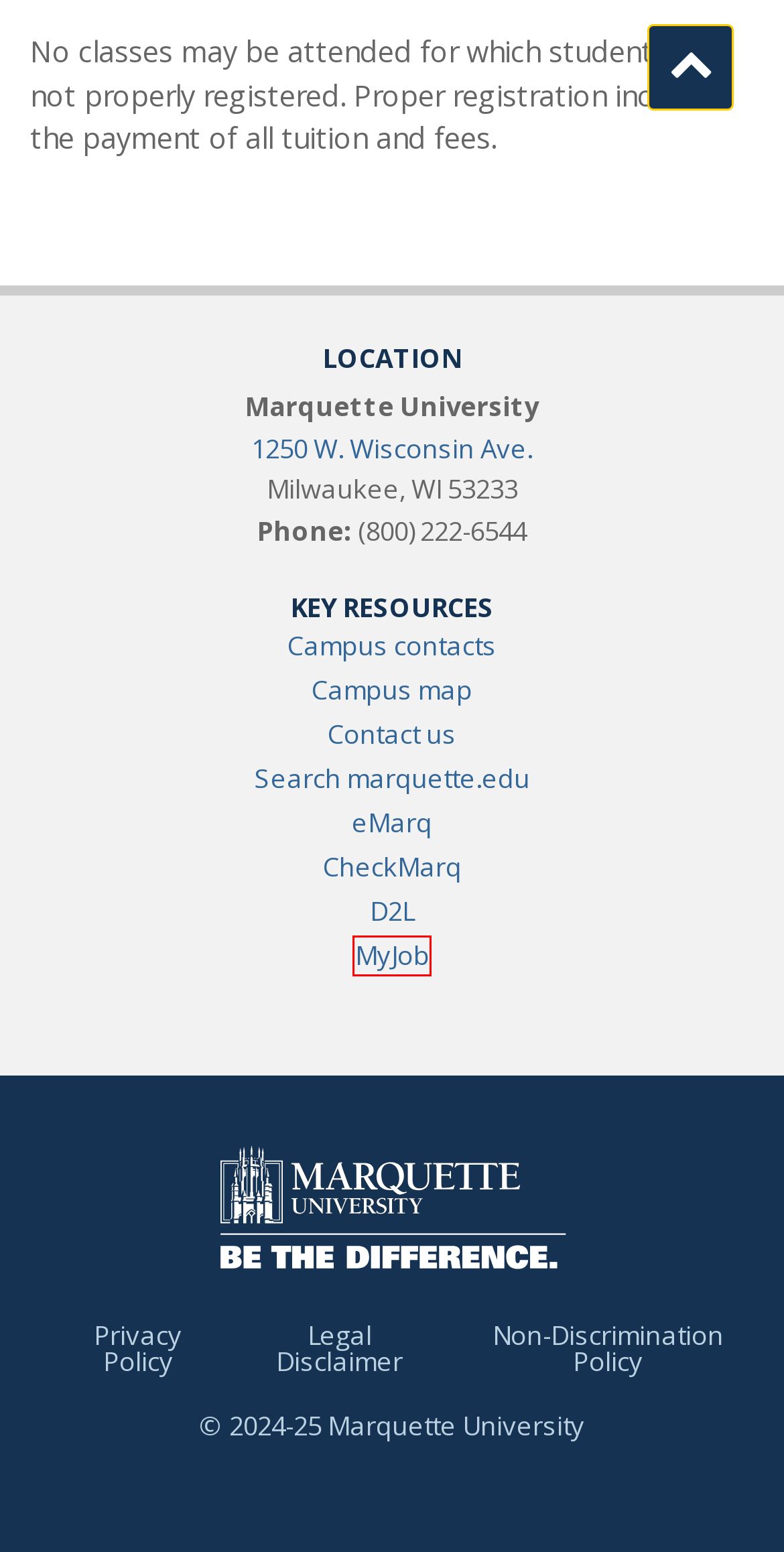You are given a webpage screenshot where a red bounding box highlights an element. Determine the most fitting webpage description for the new page that loads after clicking the element within the red bounding box. Here are the candidates:
A. Index Page
B. Contact Us // Marquette Tools // Marquette University
C. MyJob Restricted // Marquette University
D. Outlook
E. Non-discrimination Policy // Marquette Tools // Marquette University
F. Legal Disclaimer // Marquette Tools // Marquette University
G. Admissions  // Marquette University
H. Map // Visit Marquette // Marquette University

C